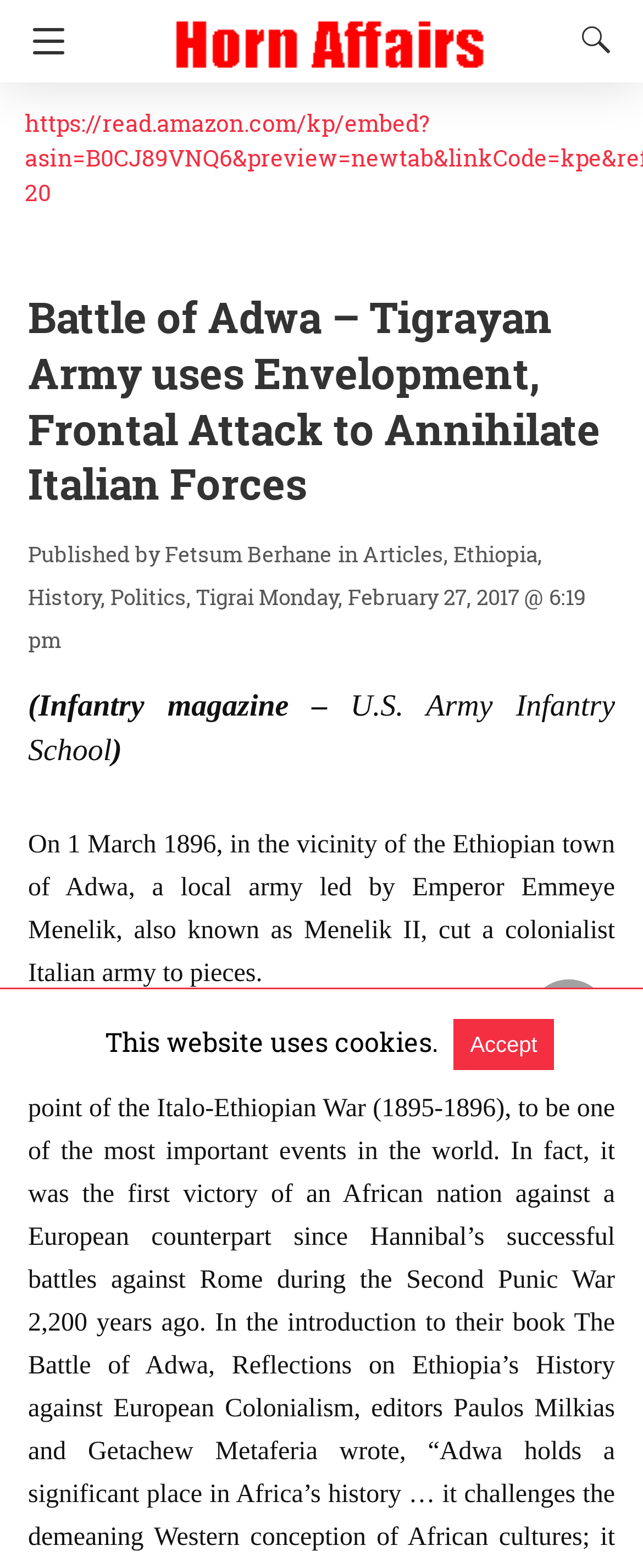What is the type of attack used by the Tigrayan Army? Observe the screenshot and provide a one-word or short phrase answer.

Envelopment, Frontal Attack